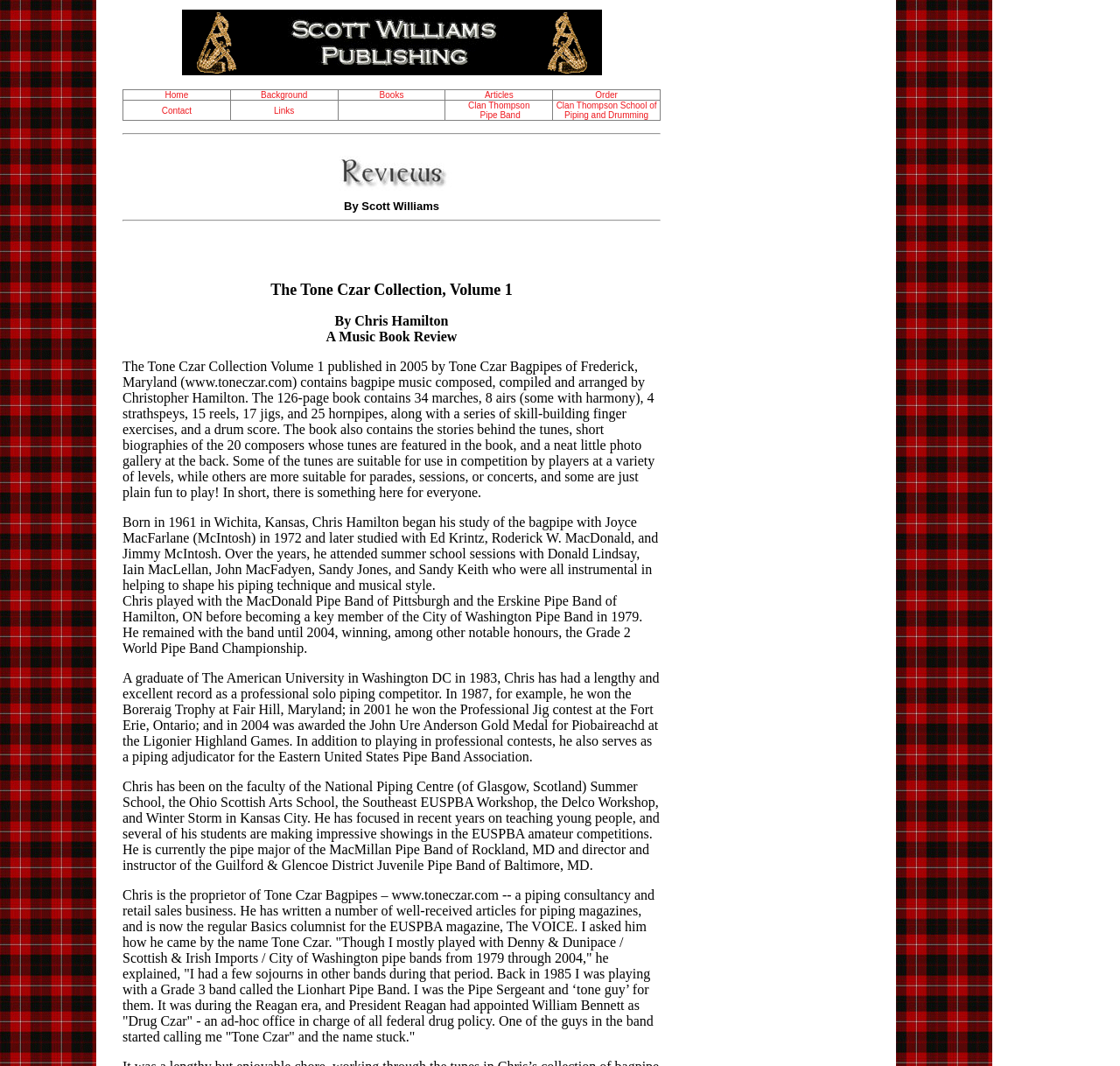What is the orientation of the separator elements? Please answer the question using a single word or phrase based on the image.

Horizontal